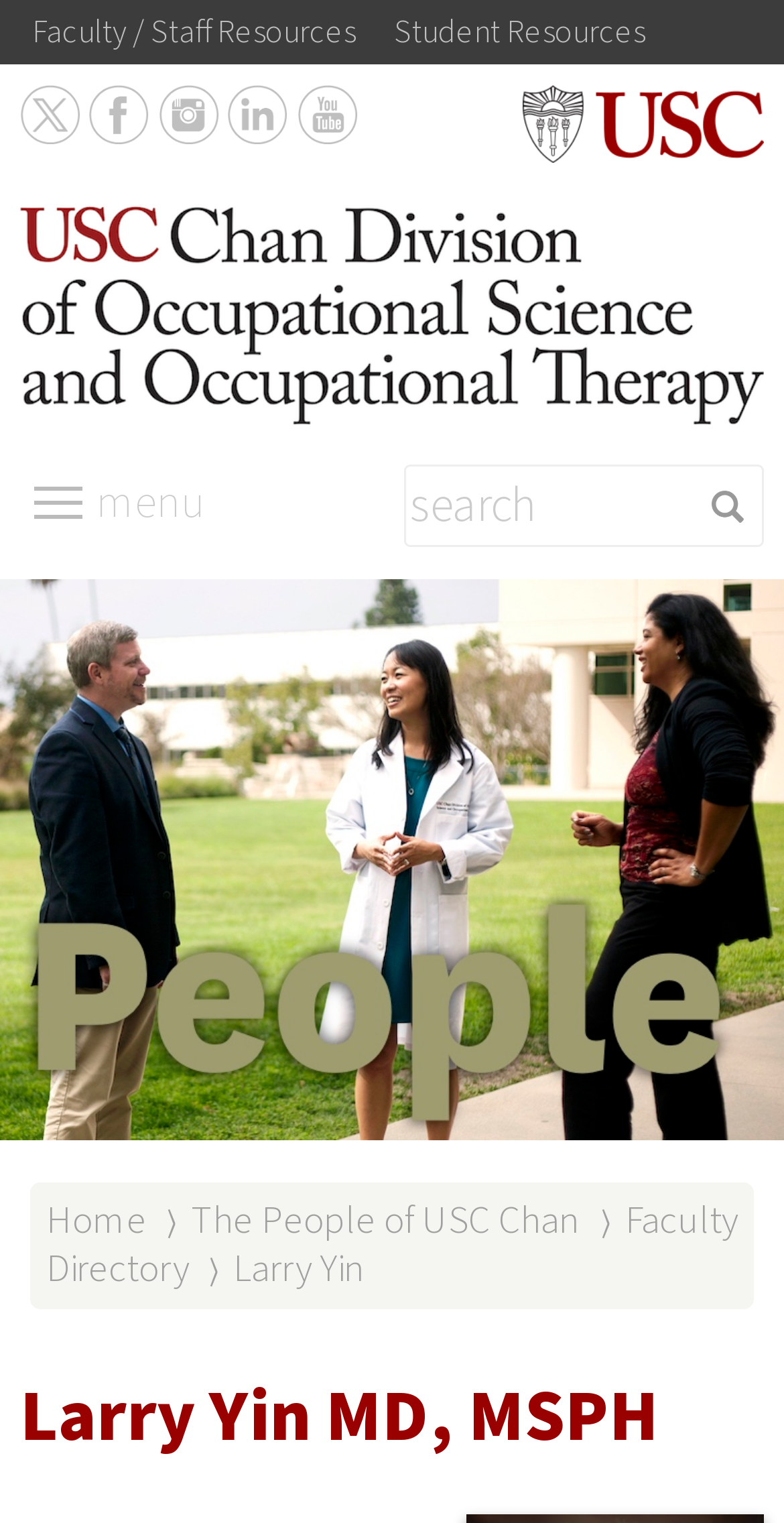Could you indicate the bounding box coordinates of the region to click in order to complete this instruction: "go to Faculty / Staff Resources".

[0.041, 0.007, 0.454, 0.036]